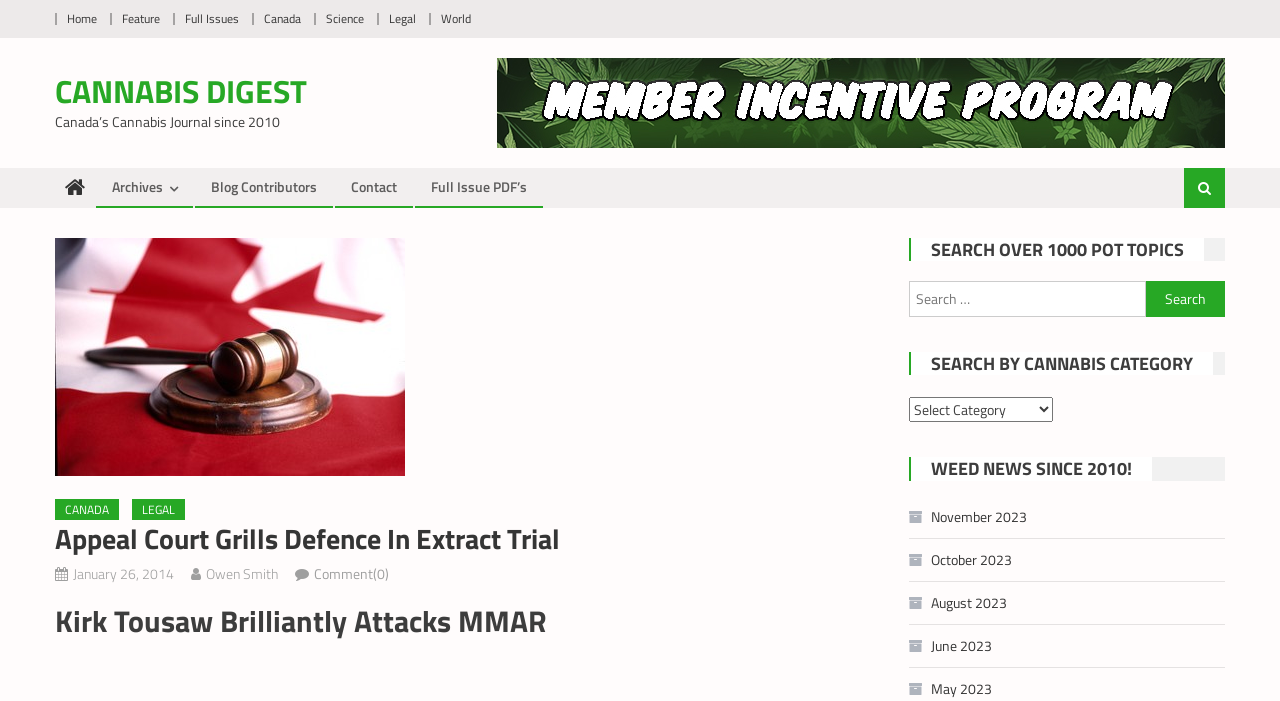Find the bounding box coordinates of the element's region that should be clicked in order to follow the given instruction: "Select a cannabis category". The coordinates should consist of four float numbers between 0 and 1, i.e., [left, top, right, bottom].

[0.71, 0.567, 0.823, 0.603]